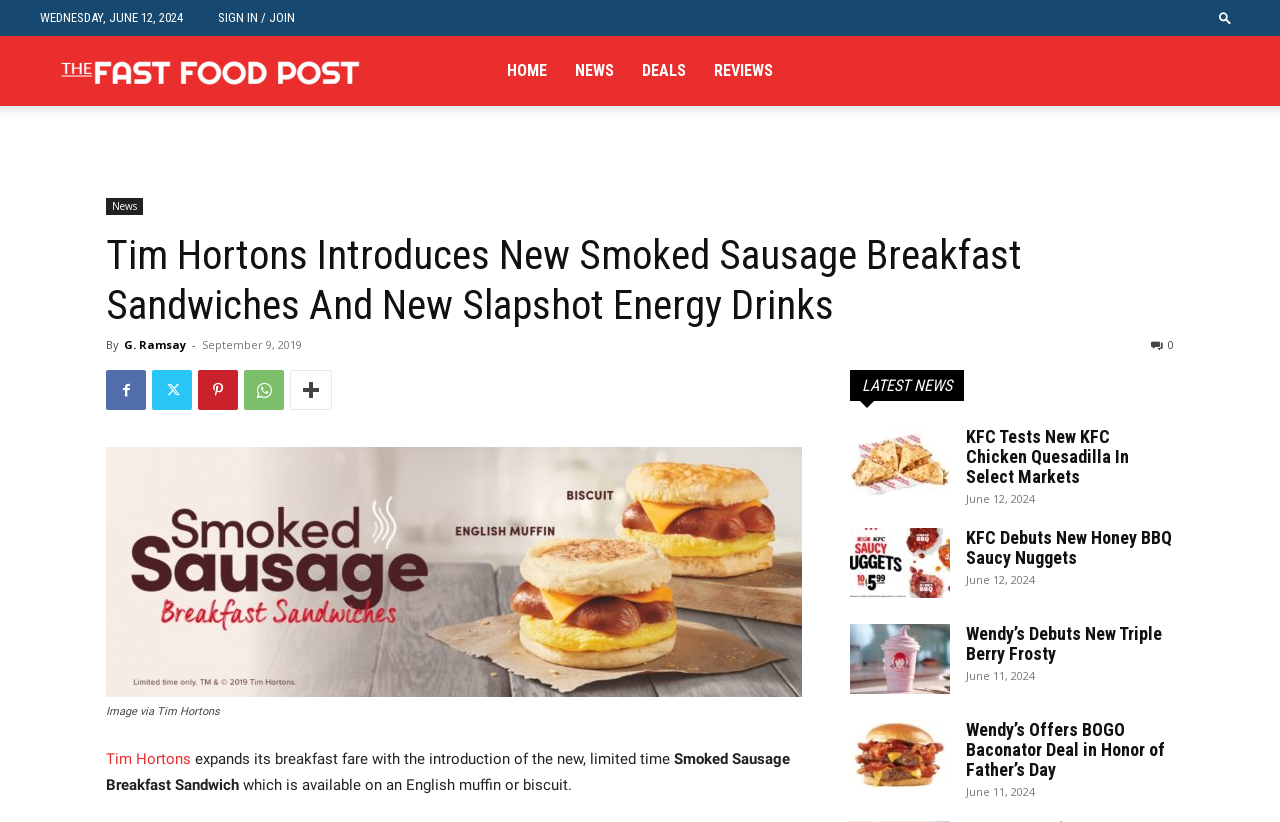What is the name of the author?
Examine the image and give a concise answer in one word or a short phrase.

G. Ramsay